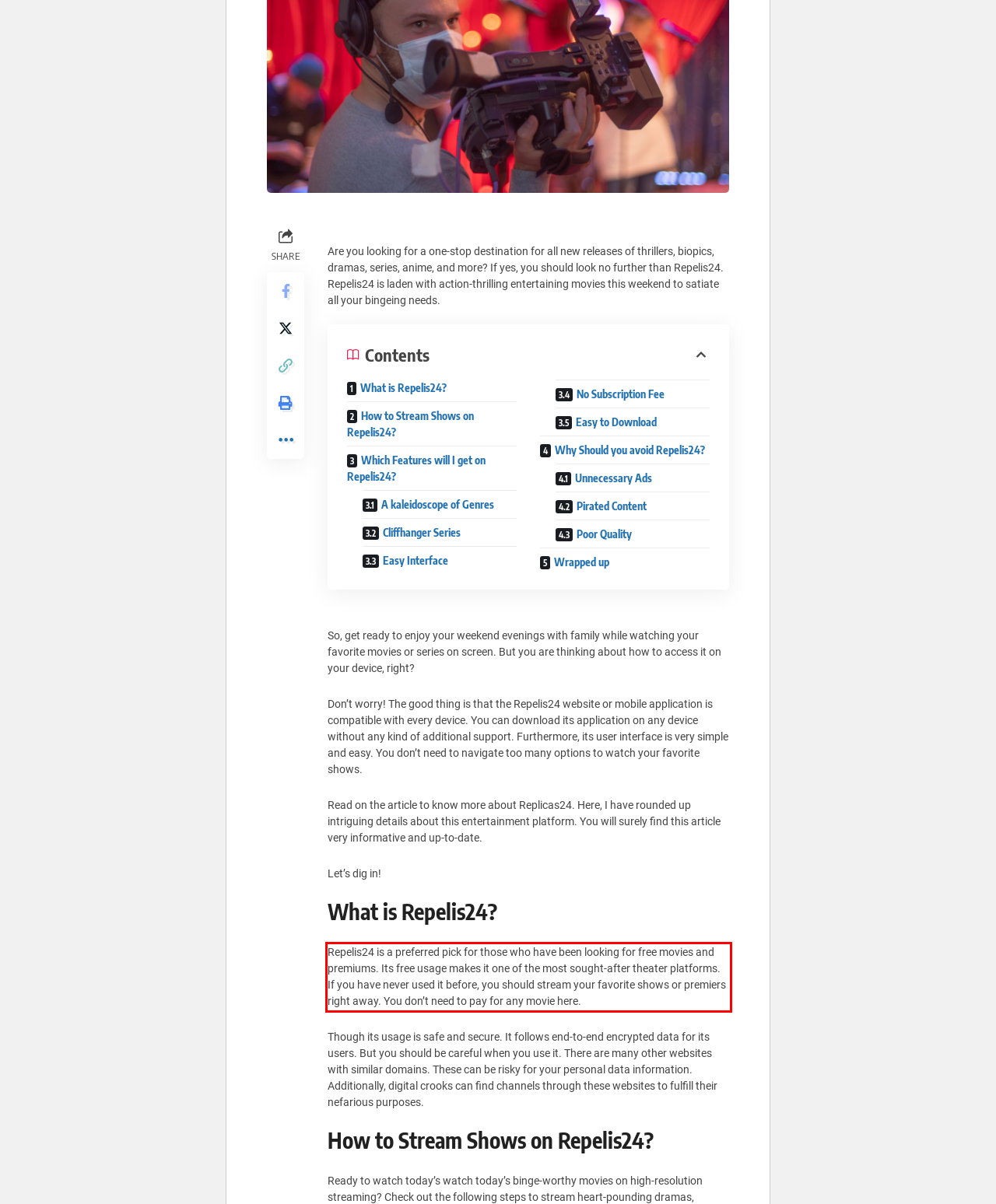Please take the screenshot of the webpage, find the red bounding box, and generate the text content that is within this red bounding box.

Repelis24 is a preferred pick for those who have been looking for free movies and premiums. Its free usage makes it one of the most sought-after theater platforms. If you have never used it before, you should stream your favorite shows or premiers right away. You don’t need to pay for any movie here.